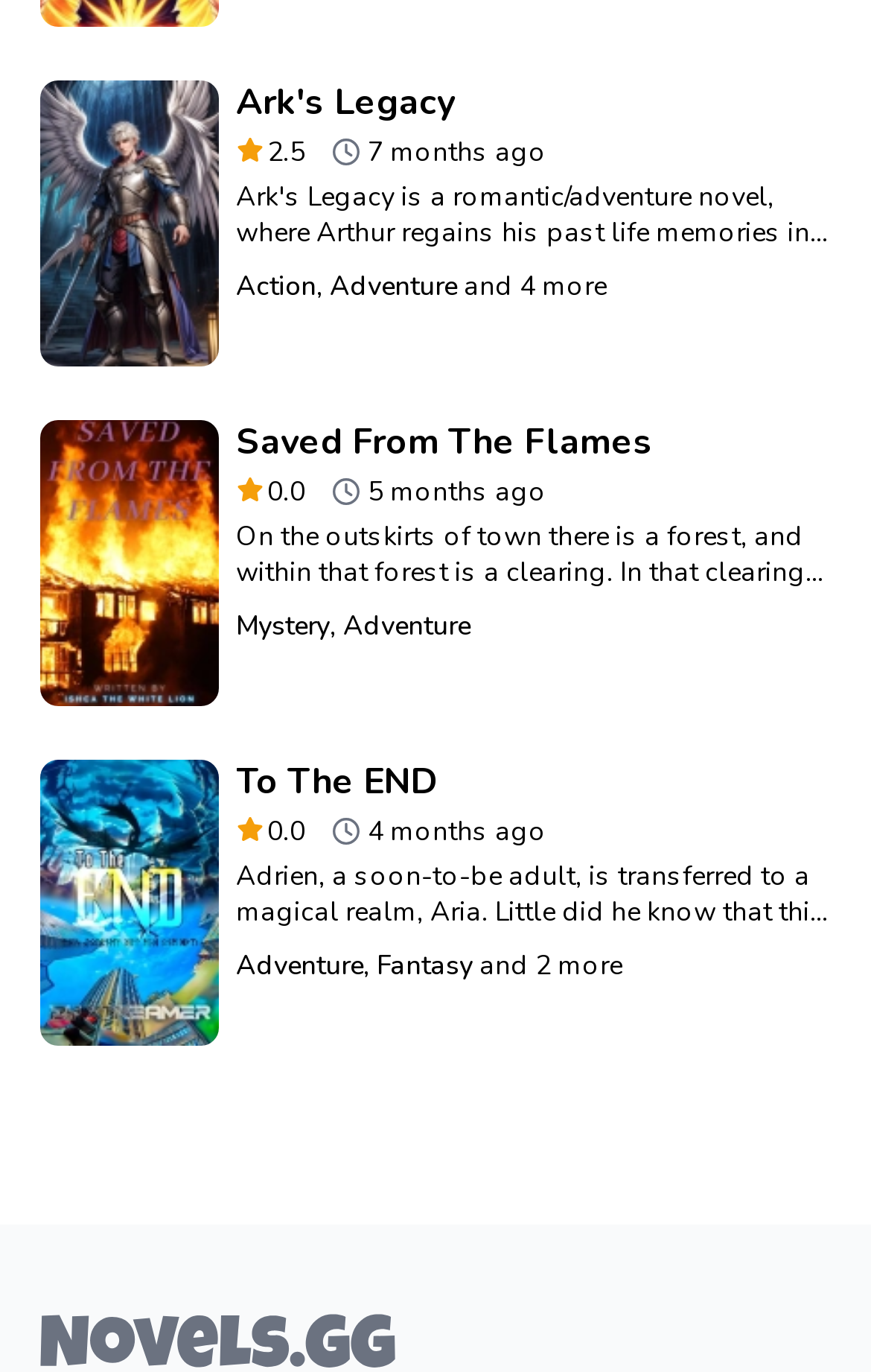Give the bounding box coordinates for this UI element: "Adventure". The coordinates should be four float numbers between 0 and 1, arranged as [left, top, right, bottom].

[0.271, 0.691, 0.417, 0.717]